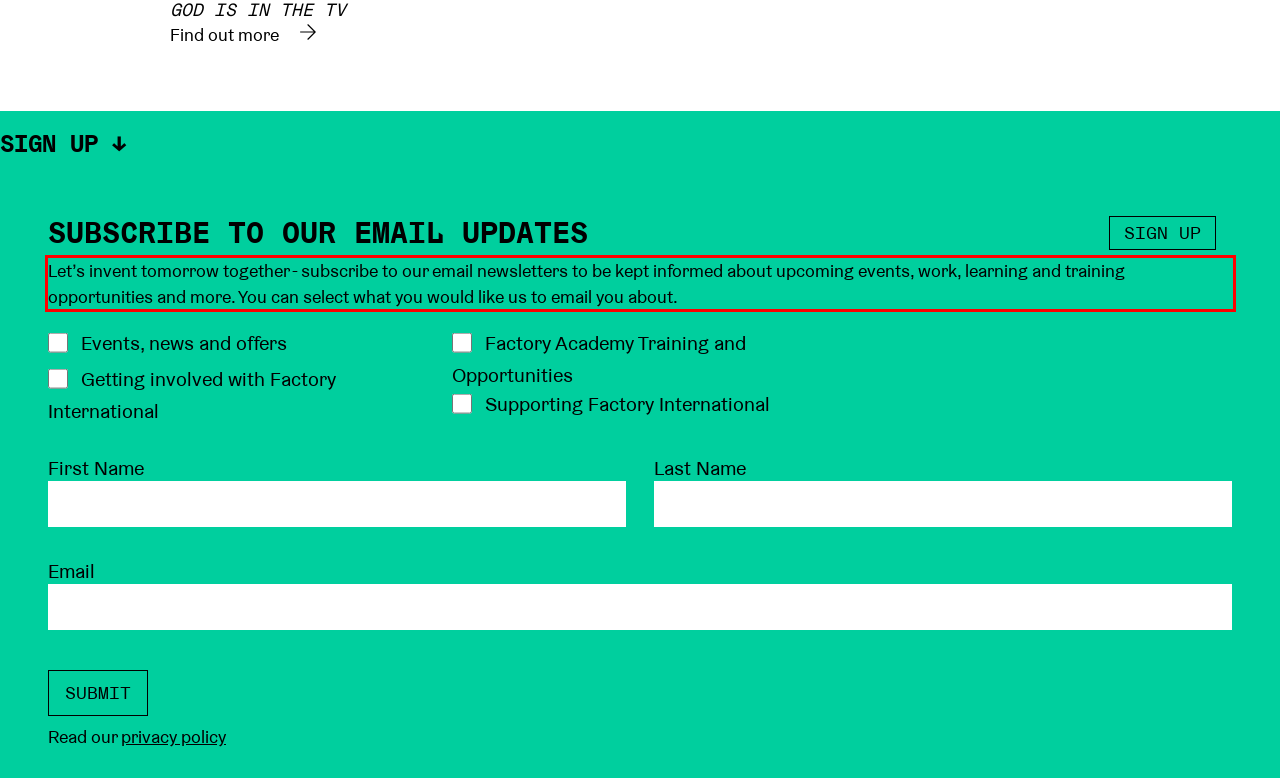Please identify and extract the text content from the UI element encased in a red bounding box on the provided webpage screenshot.

Let’s invent tomorrow together - subscribe to our email newsletters to be kept informed about upcoming events, work, learning and training opportunities and more. You can select what you would like us to email you about.